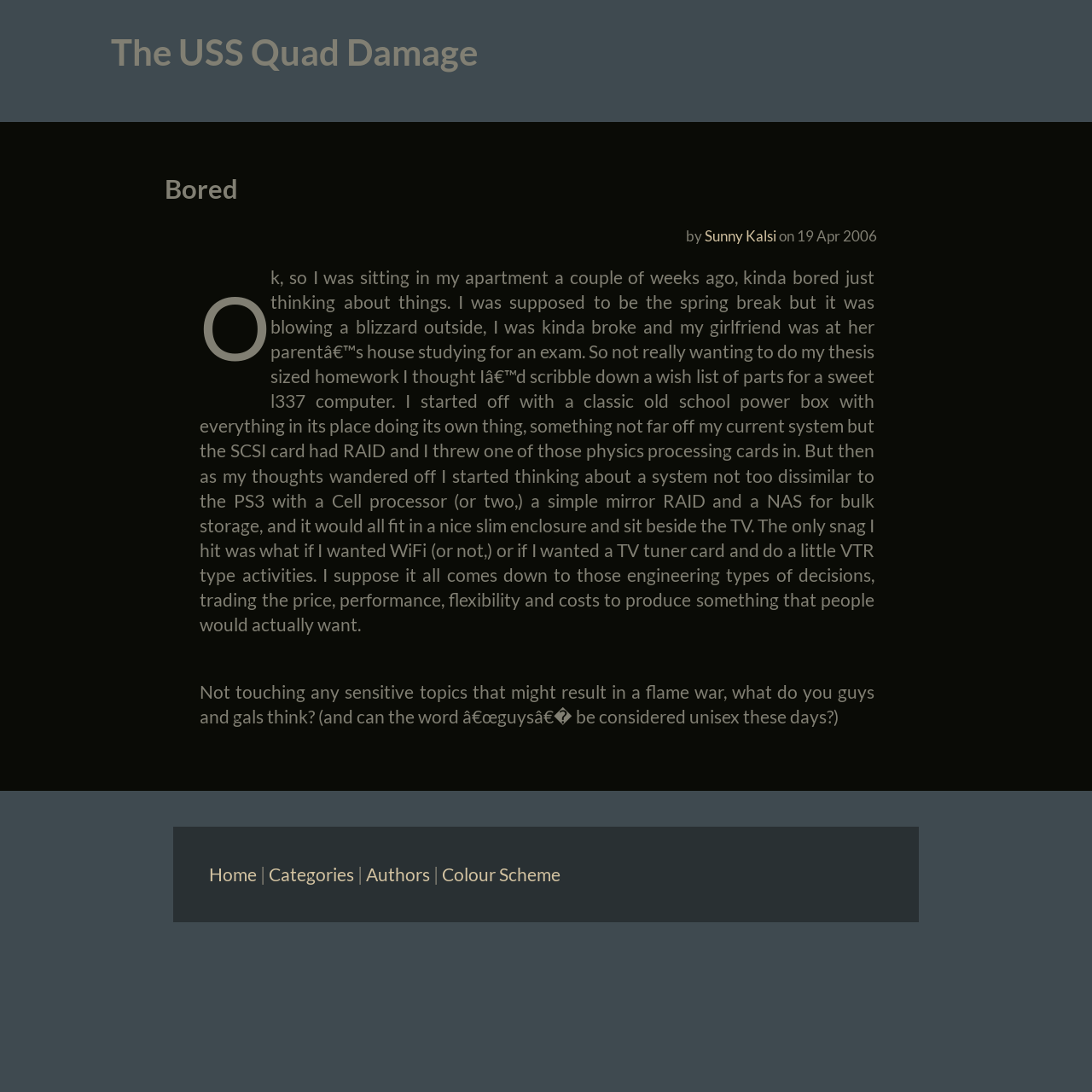What is the tone of the post?
Using the image, provide a detailed and thorough answer to the question.

The tone of the post is casual, as the author is writing in a conversational style, using phrases such as 'I was kinda bored' and 'what do you guys and gals think', and is discussing their personal thoughts and opinions in a relaxed manner.